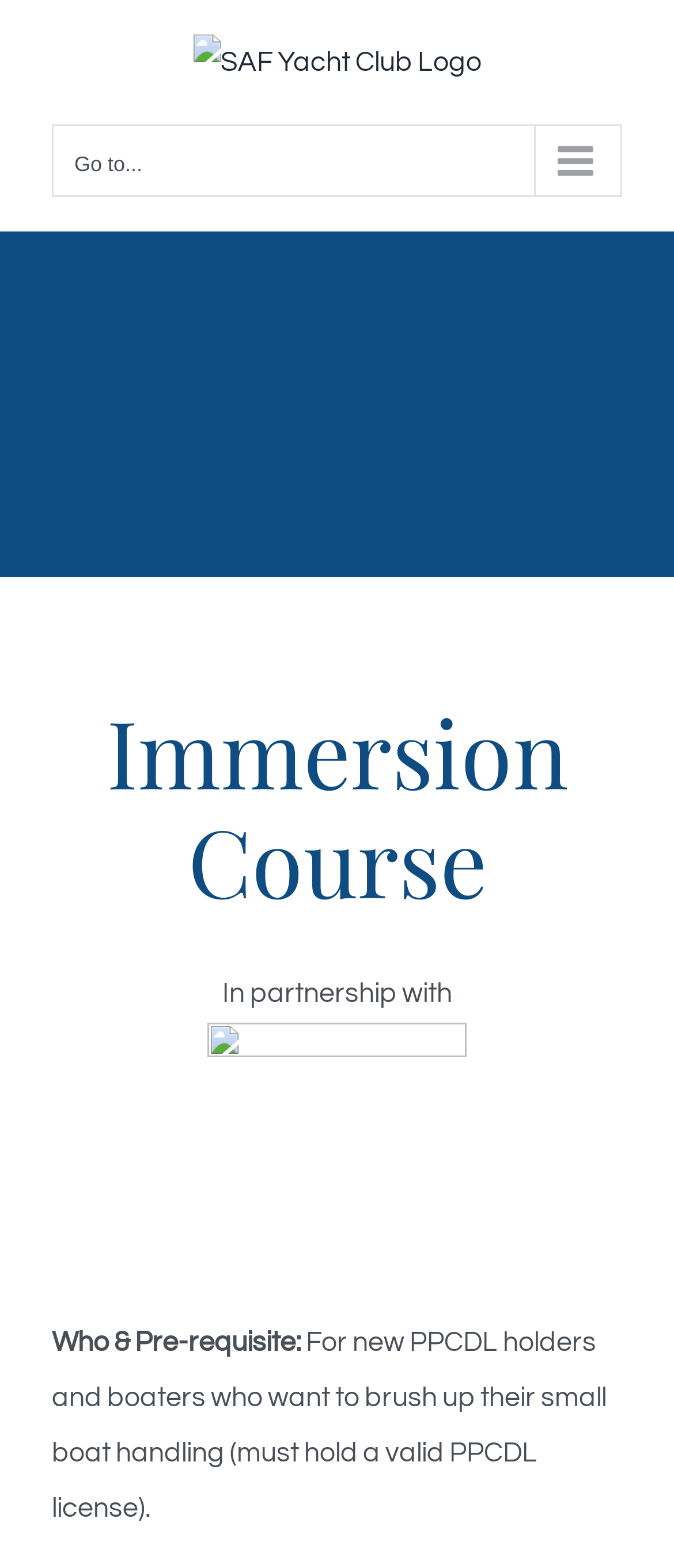Based on the provided description, "Go to...", find the bounding box of the corresponding UI element in the screenshot.

[0.077, 0.079, 0.923, 0.126]